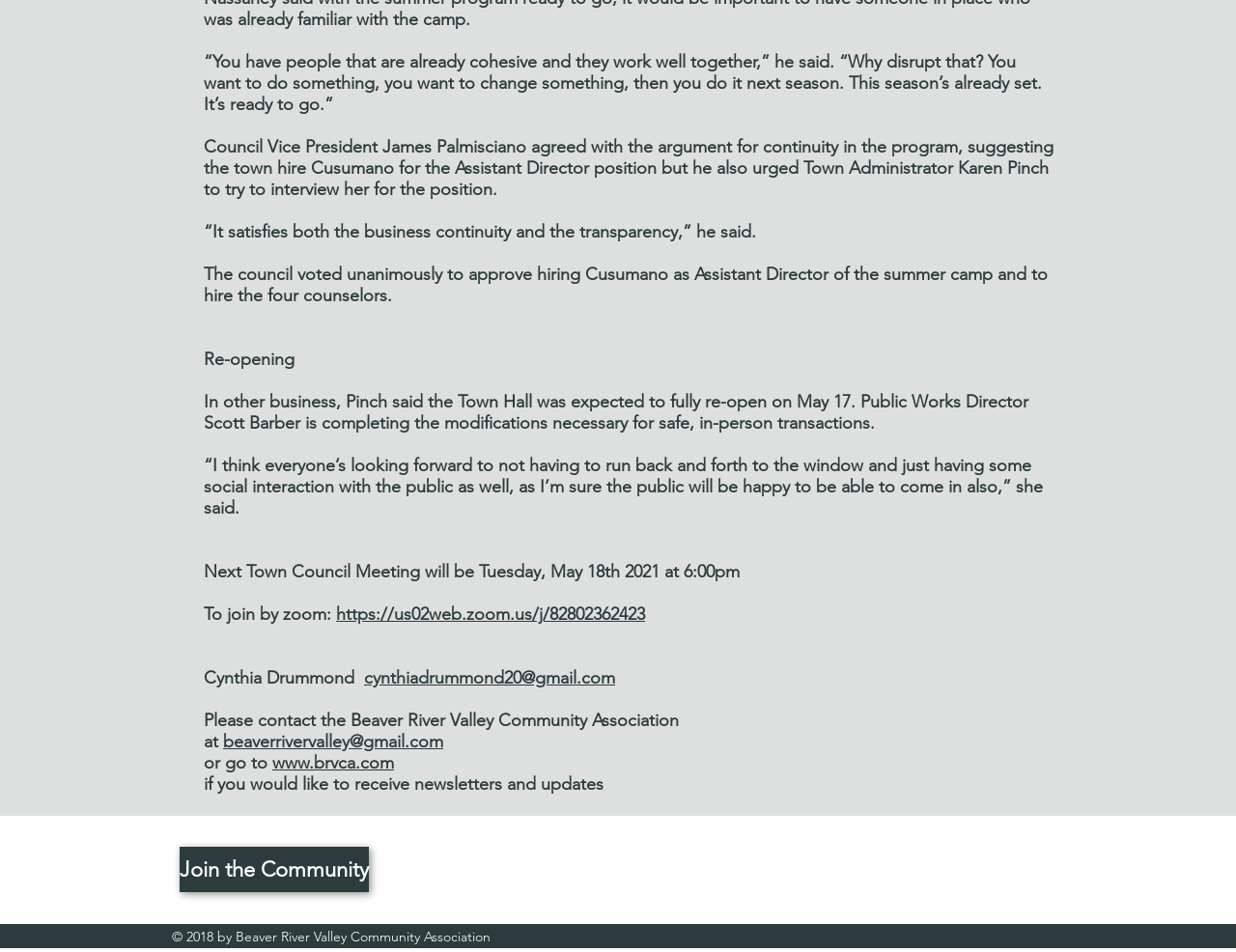Find the UI element described as: "Join the Community" and predict its bounding box coordinates. Ensure the coordinates are four float numbers between 0 and 1, [left, top, right, bottom].

[0.145, 0.89, 0.298, 0.937]